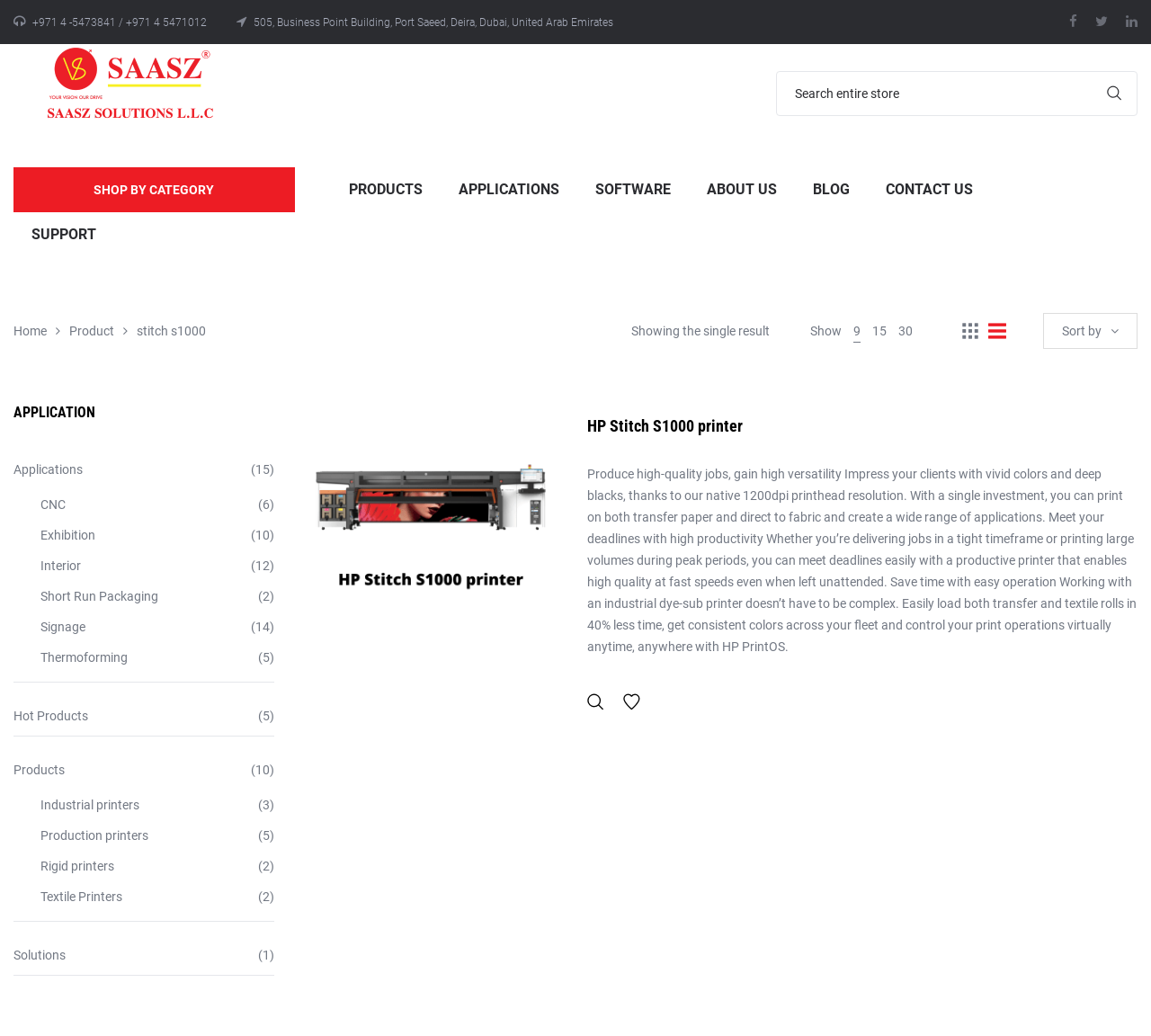How many links are there in the main navigation menu?
Using the visual information, reply with a single word or short phrase.

6